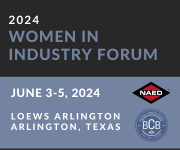Illustrate the image with a detailed and descriptive caption.

This image promotes the "2024 Women in Industry Forum," an upcoming event scheduled for June 3-5, 2024, at Loews Arlington in Arlington, Texas. The image prominently features the event's title in bold, capital letters, emphasizing the focus on empowering women within the industry. Additionally, it includes logos from the NAED (National Association of Electrical Distributors) and BCB, signifying their involvement or sponsorship. The sleek design with a dark background and contrasting text highlights the importance of the forum, which aims to support and connect women professionals in the field.